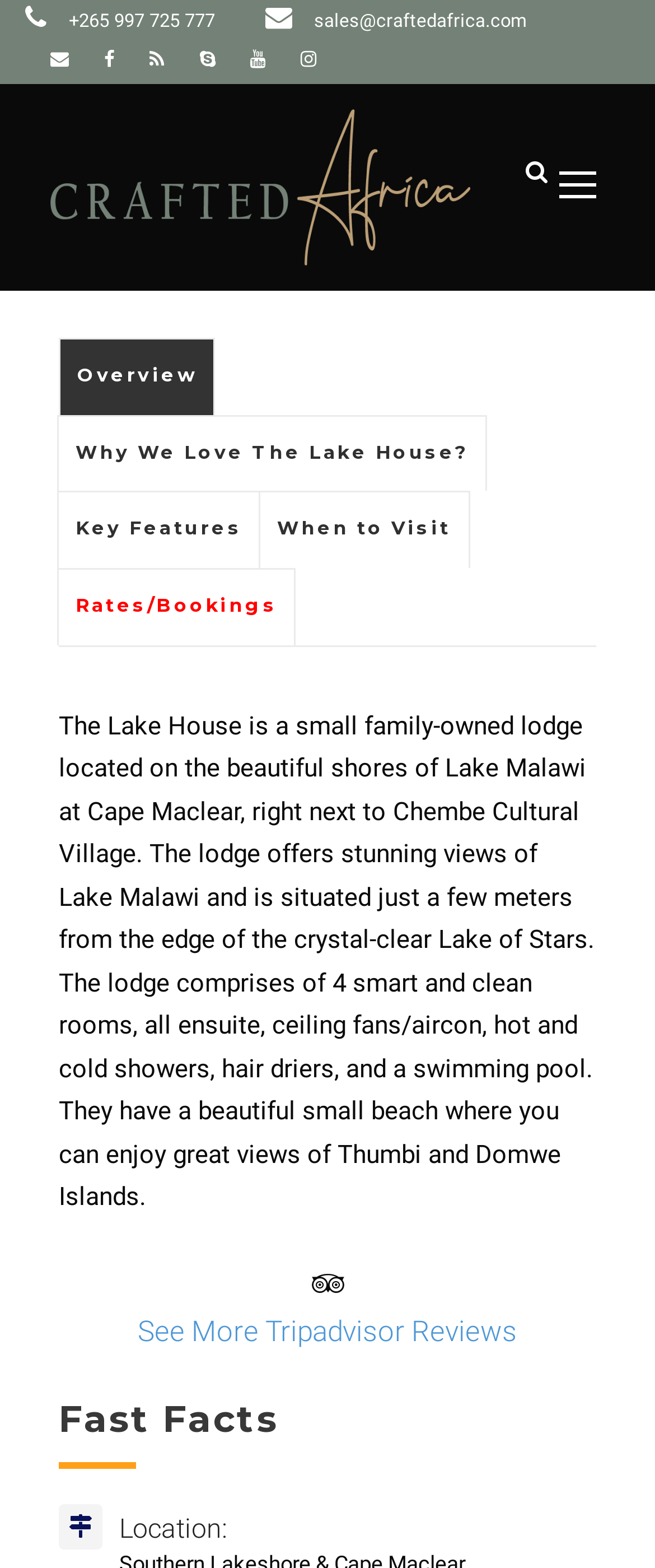Please identify the bounding box coordinates of the element on the webpage that should be clicked to follow this instruction: "Click the email link". The bounding box coordinates should be given as four float numbers between 0 and 1, formatted as [left, top, right, bottom].

[0.336, 0.006, 0.805, 0.02]